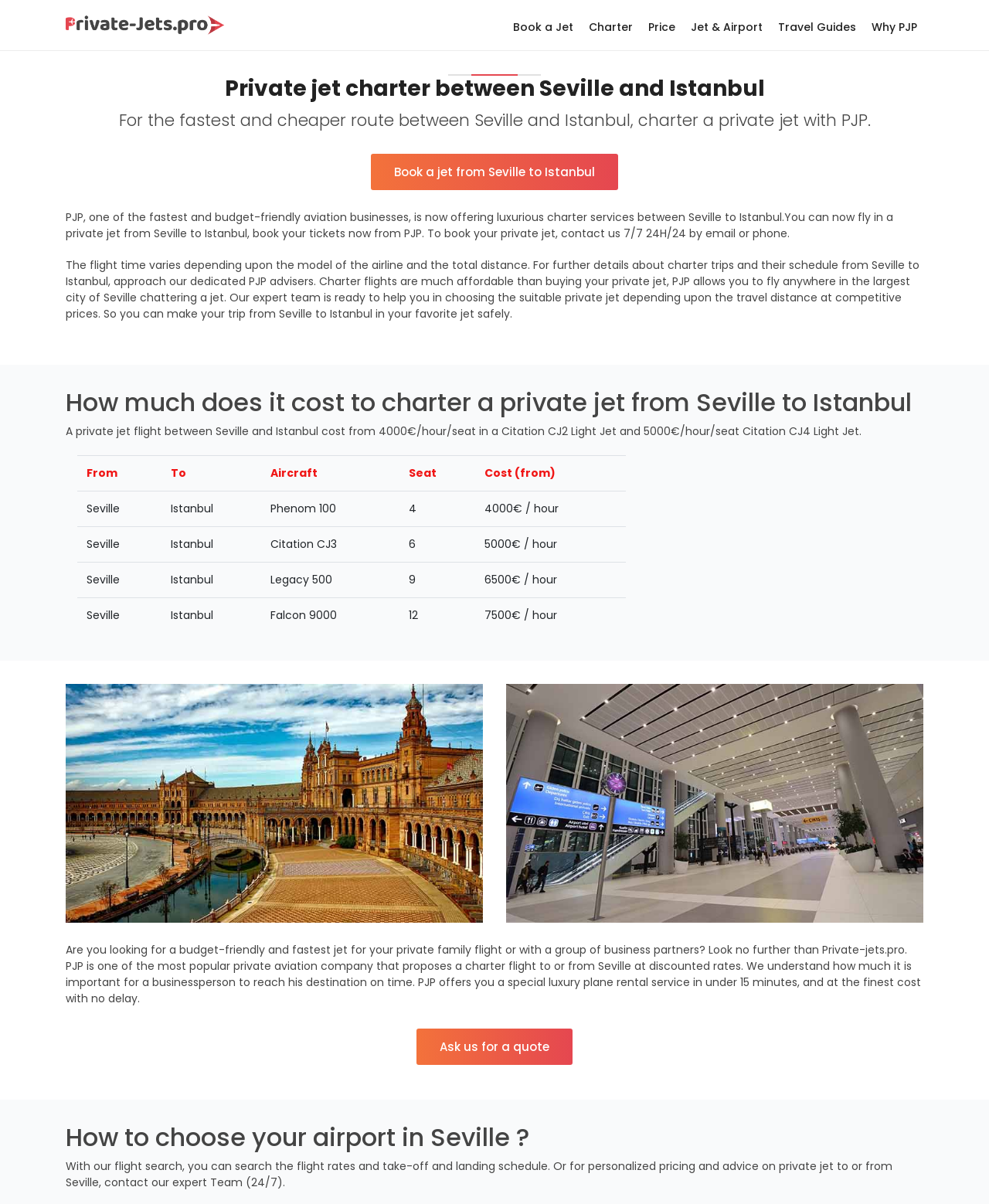Please locate the bounding box coordinates of the region I need to click to follow this instruction: "Click the 'Book a jet from Seville to Istanbul' link".

[0.375, 0.128, 0.625, 0.158]